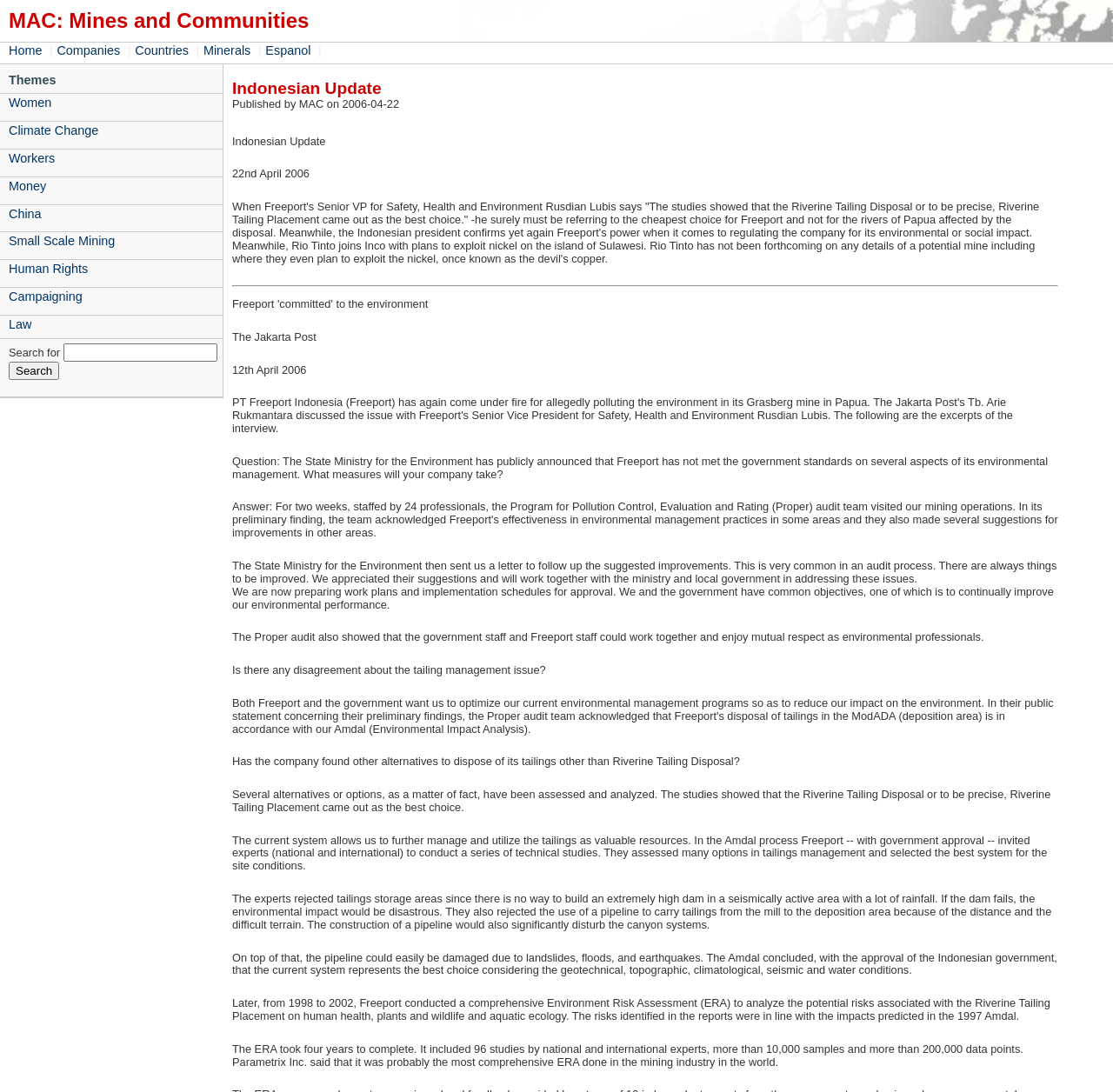Locate the bounding box coordinates of the clickable element to fulfill the following instruction: "Click the Women theme". Provide the coordinates as four float numbers between 0 and 1 in the format [left, top, right, bottom].

[0.0, 0.086, 0.2, 0.103]